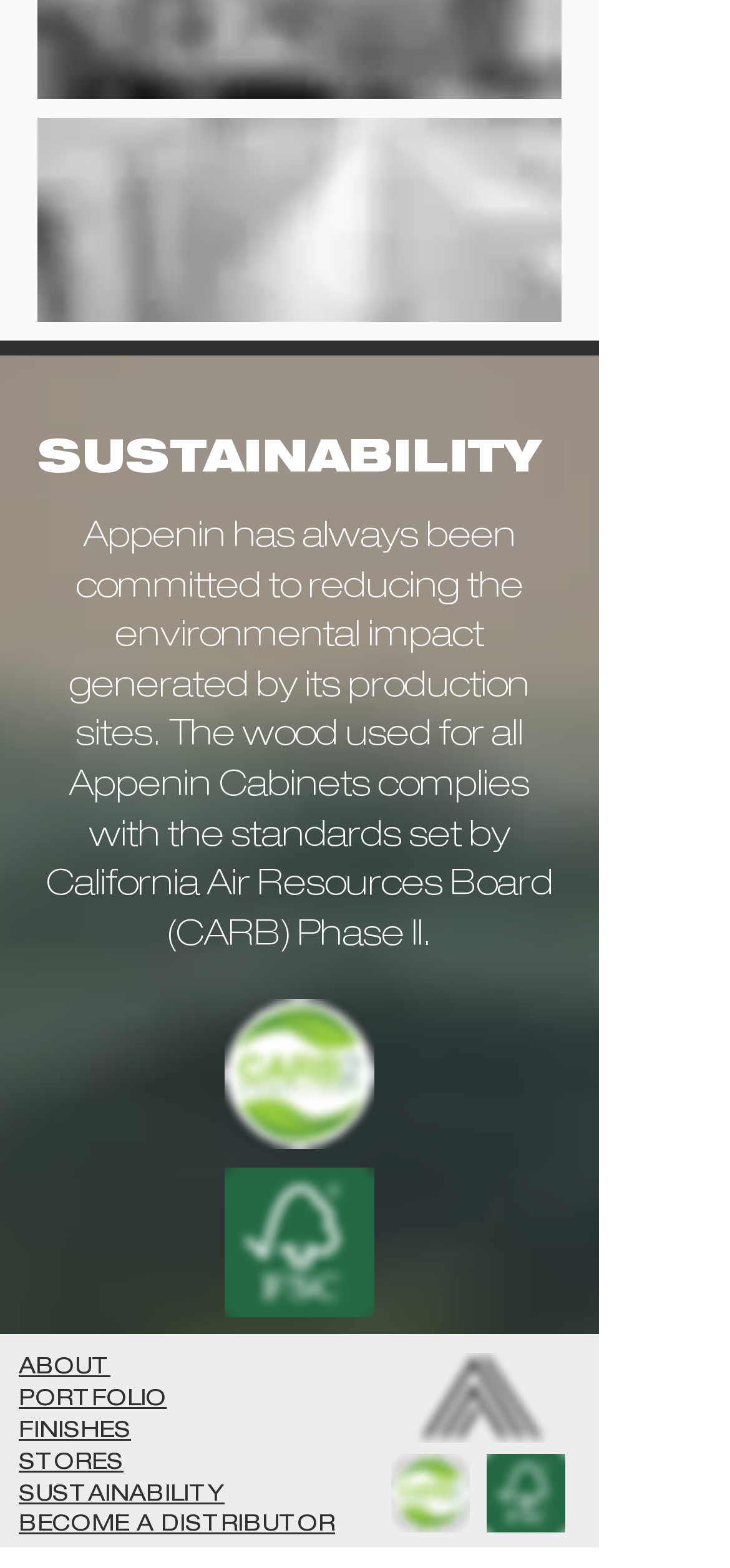Identify the bounding box of the UI component described as: "Donate".

None